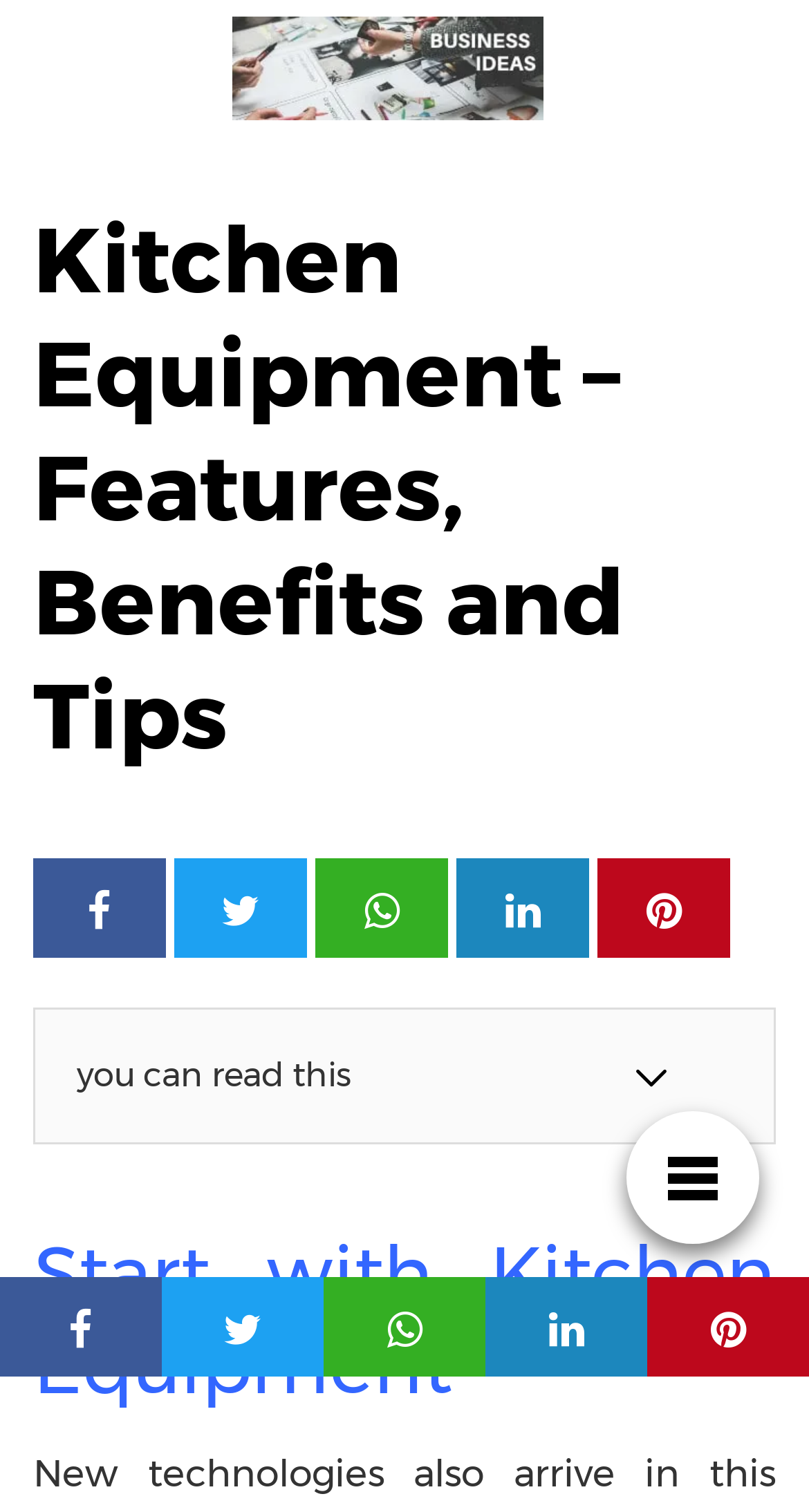How many social media links are there?
Use the information from the screenshot to give a comprehensive response to the question.

There are five social media links located at the top right corner of the webpage, represented by icons '', '', '', '', and ''. These links are arranged horizontally and have similar bounding box coordinates.